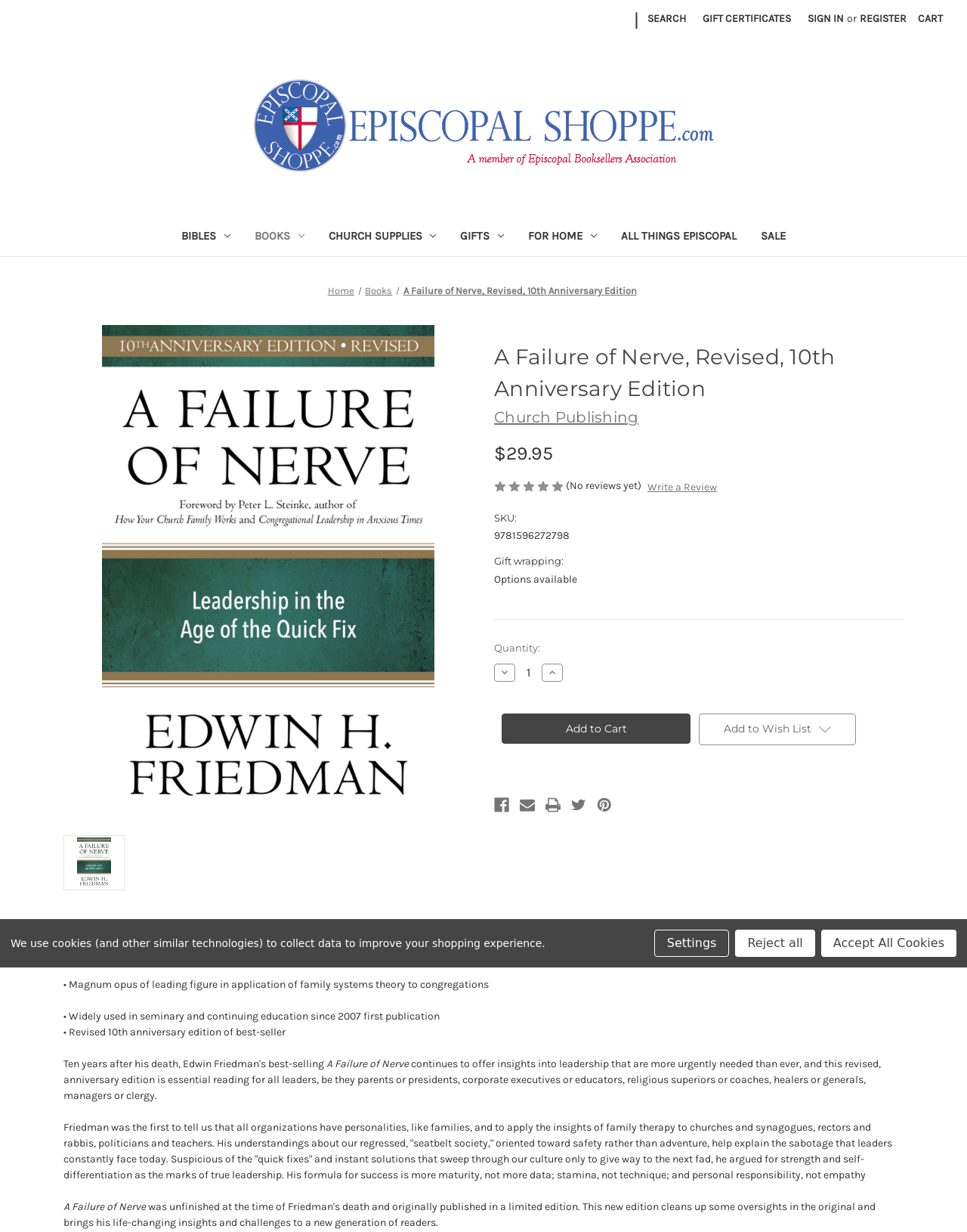Could you locate the bounding box coordinates for the section that should be clicked to accomplish this task: "Explore Bibles".

[0.175, 0.178, 0.25, 0.208]